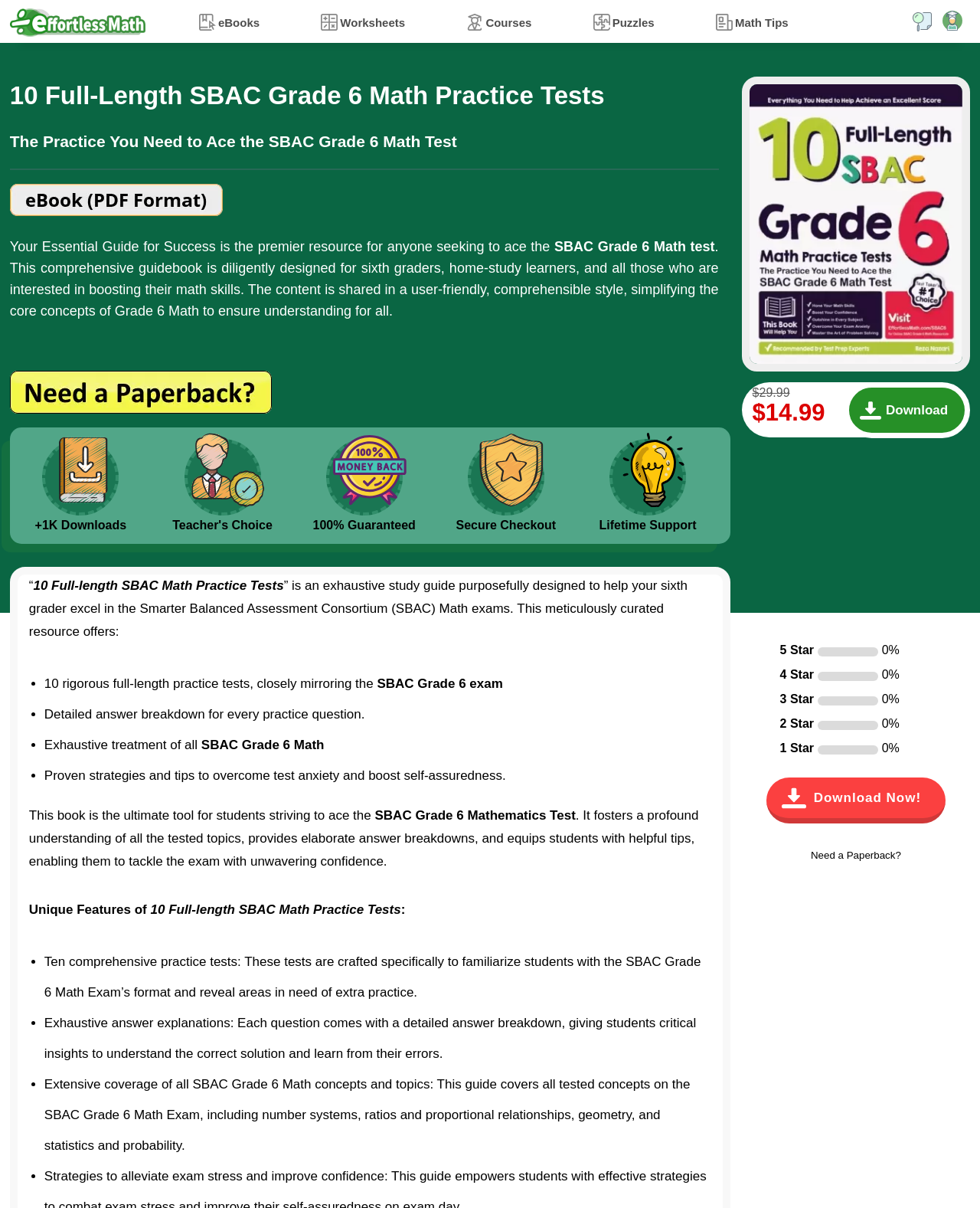Kindly determine the bounding box coordinates for the area that needs to be clicked to execute this instruction: "Click the 'Effortless Math' link".

[0.01, 0.006, 0.148, 0.031]